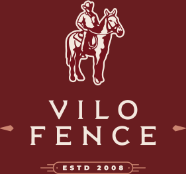What is the company's name?
Based on the visual, give a brief answer using one word or a short phrase.

Vilo Fence